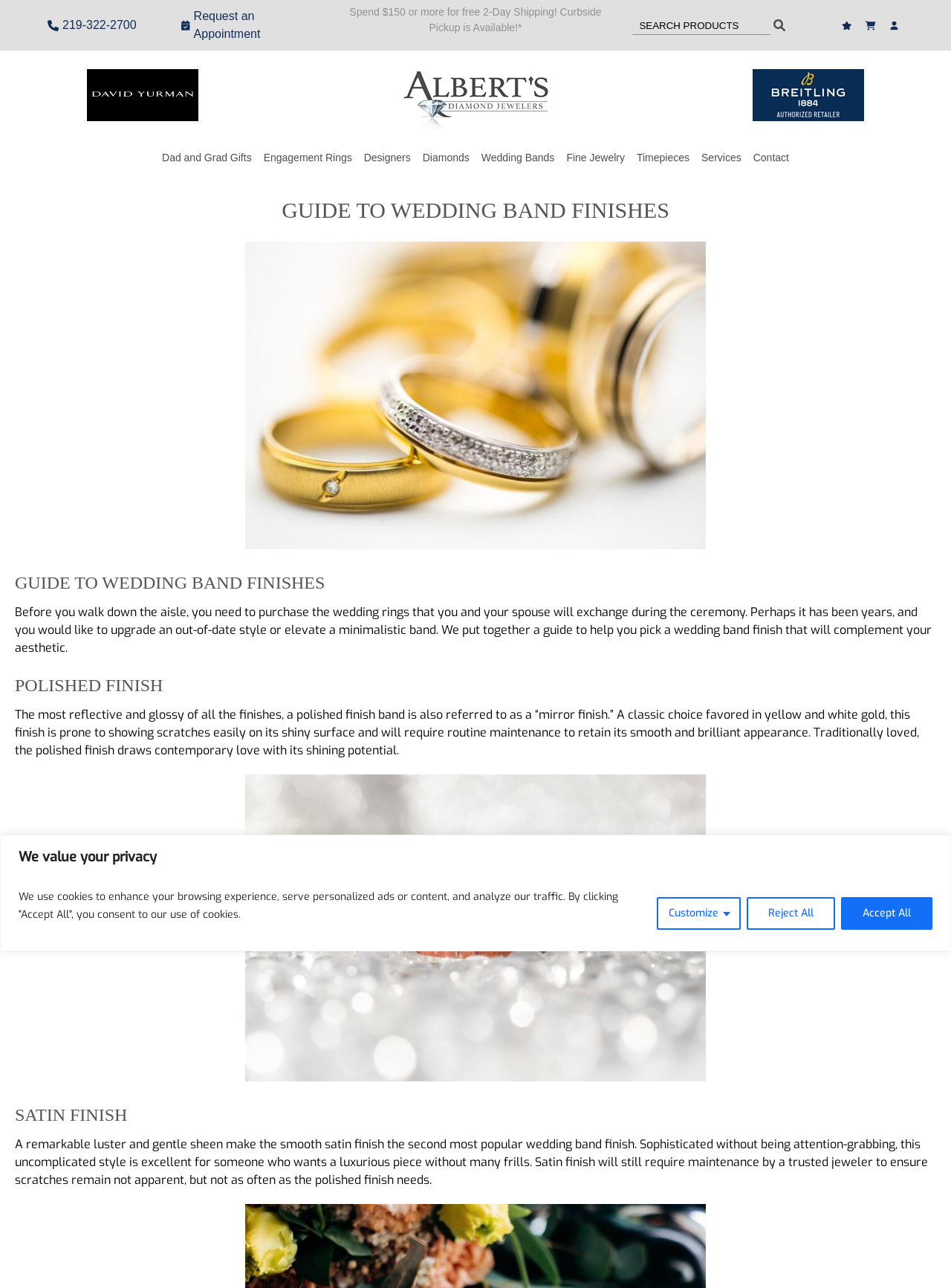Identify the bounding box for the UI element specified in this description: "[UWA] Uganda Wildlife Authority". The coordinates must be four float numbers between 0 and 1, formatted as [left, top, right, bottom].

None